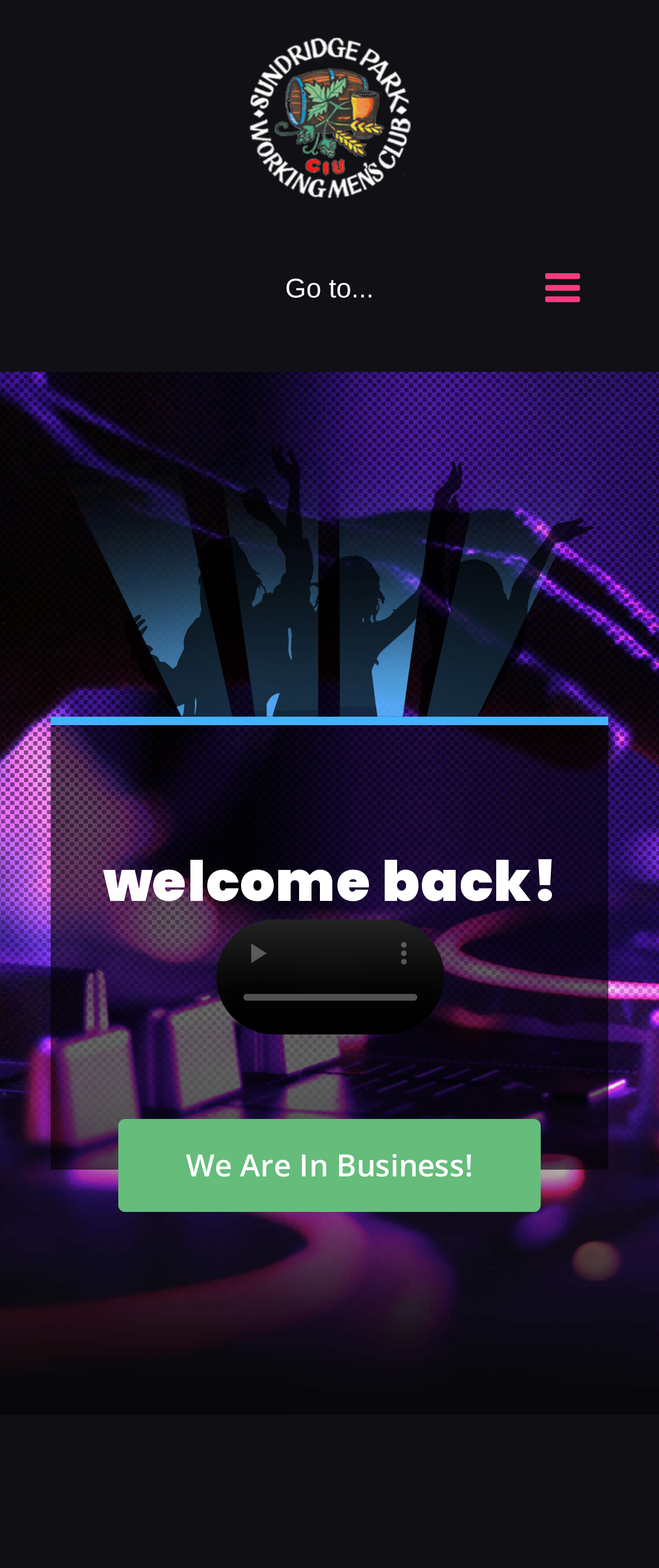Produce a meticulous description of the webpage.

The webpage is for Sundridge Park Working Mens Club, with a prominent logo at the top center of the page. The main menu is located at the top left, with a mobile menu option available. Below the logo, there is a large image that takes up most of the top half of the page, depicting a nightclub scene.

The main content of the page is a message to members, with a heading that reads "welcome back!" in a prominent font. Below this heading, there is a video player with a play button, although it is currently disabled. The video player also has a time scrubber and additional media controls, but these are also disabled.

To the right of the video player, there is a call-to-action button that reads "Become A Member". Below this button, there is a brief message that says "We Are In Business!".

At the bottom right of the page, there is a "Go to Top" link, allowing users to quickly navigate back to the top of the page. Overall, the page has a clean and simple layout, with a focus on conveying a message to members and promoting membership.